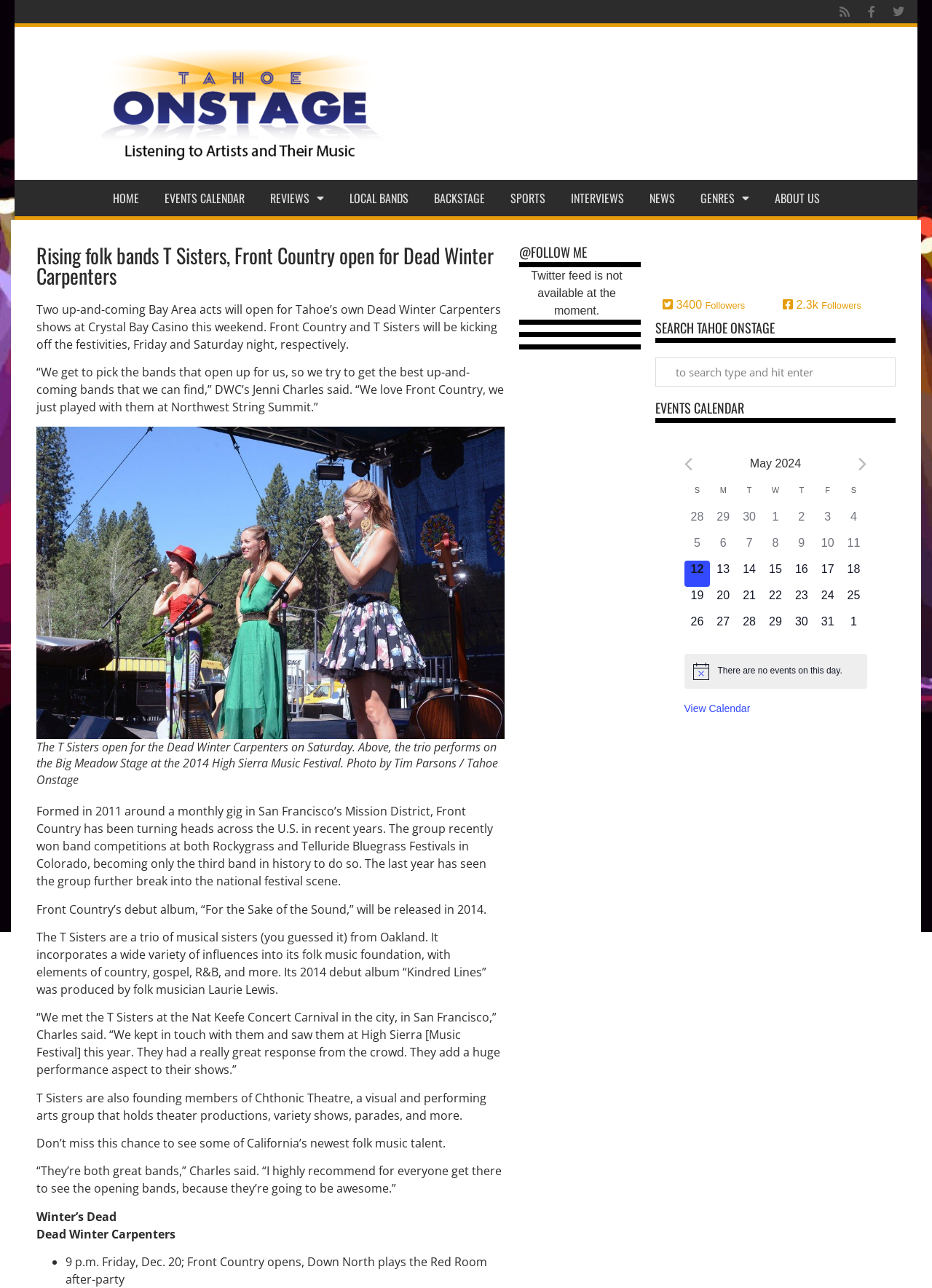Explain the webpage in detail.

This webpage appears to be an article about two California bands, T Sisters and Front Country, opening for Dead Winter Carpenters at Crystal Bay Casino. The page has a header section with links to various social media platforms, a search bar, and a navigation menu with options like "HOME", "EVENTS CALENDAR", "LOCAL BANDS", and more.

Below the header, there is a main article section with a heading that reads "Rising folk bands T Sisters, Front Country open for Dead Winter Carpenters". The article consists of several paragraphs of text, including quotes from Jenni Charles of Dead Winter Carpenters, describing the two opening bands and their music styles.

To the right of the article, there is an image of the T Sisters performing on stage, with a caption describing the photo. Further down the page, there are more paragraphs of text and another image, this time of Front Country.

The page also features a section with details about the upcoming shows, including dates, times, and locations. Additionally, there is a calendar of events section that displays a grid of days in May 2024, with some days having events listed.

At the bottom of the page, there are links to follow the website on social media, a search bar, and a section with a calendar of events.